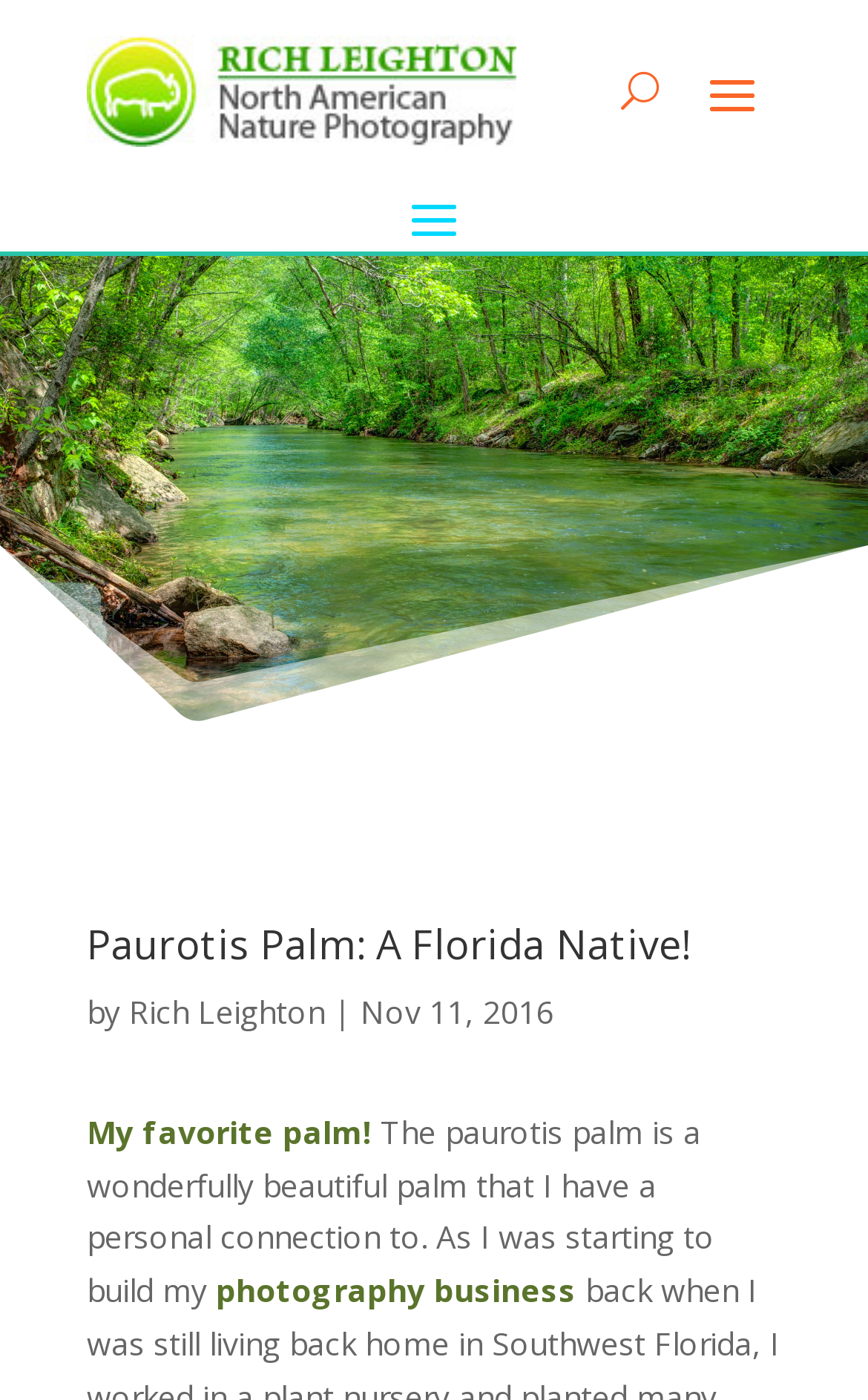Answer the question using only one word or a concise phrase: When was the article published?

Nov 11, 2016